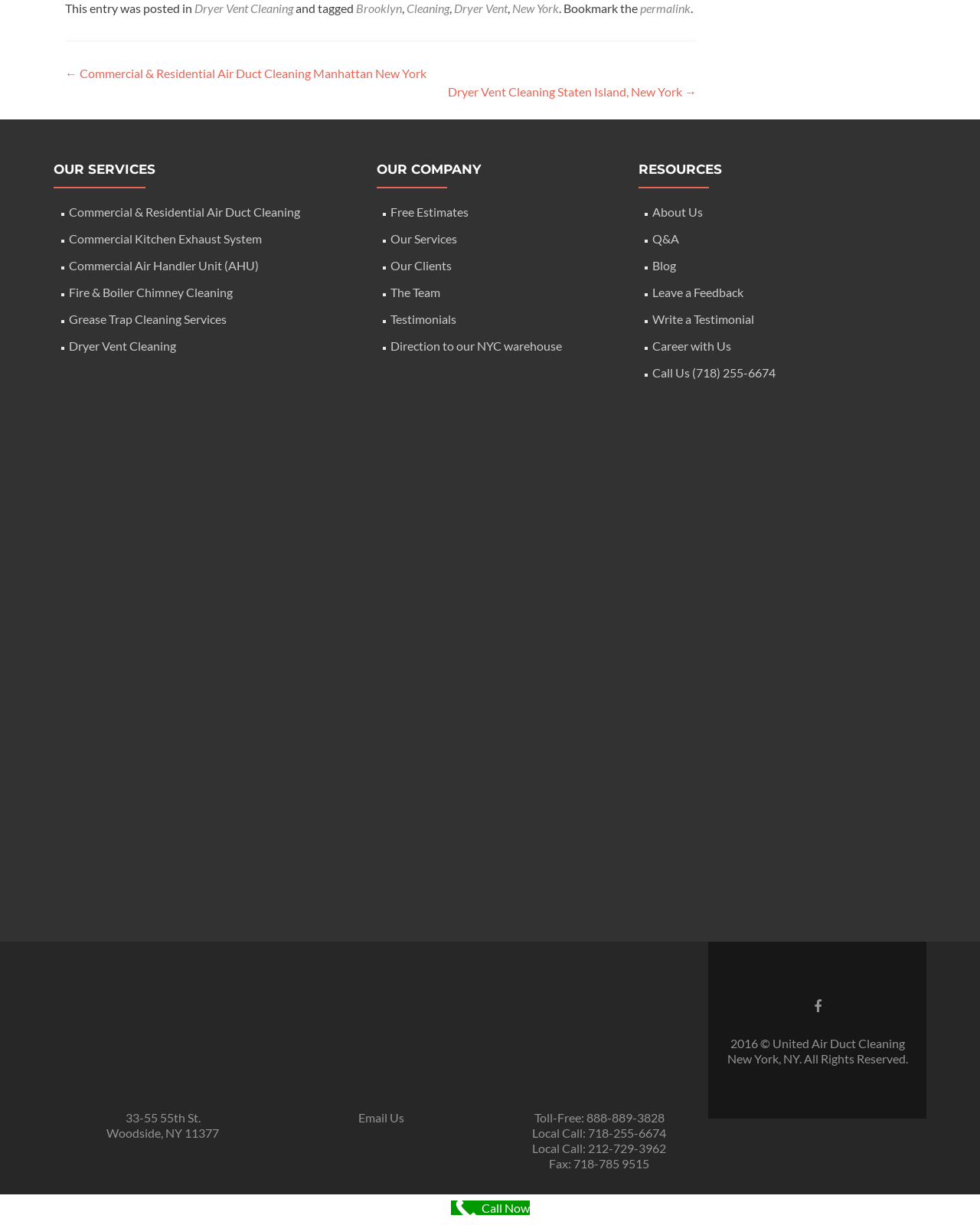Please provide a detailed answer to the question below based on the screenshot: 
What is the company's toll-free phone number?

I found the company's toll-free phone number by looking at the bottom of the webpage, where the contact information is typically located. The phone number is written next to 'Toll-Free:'.